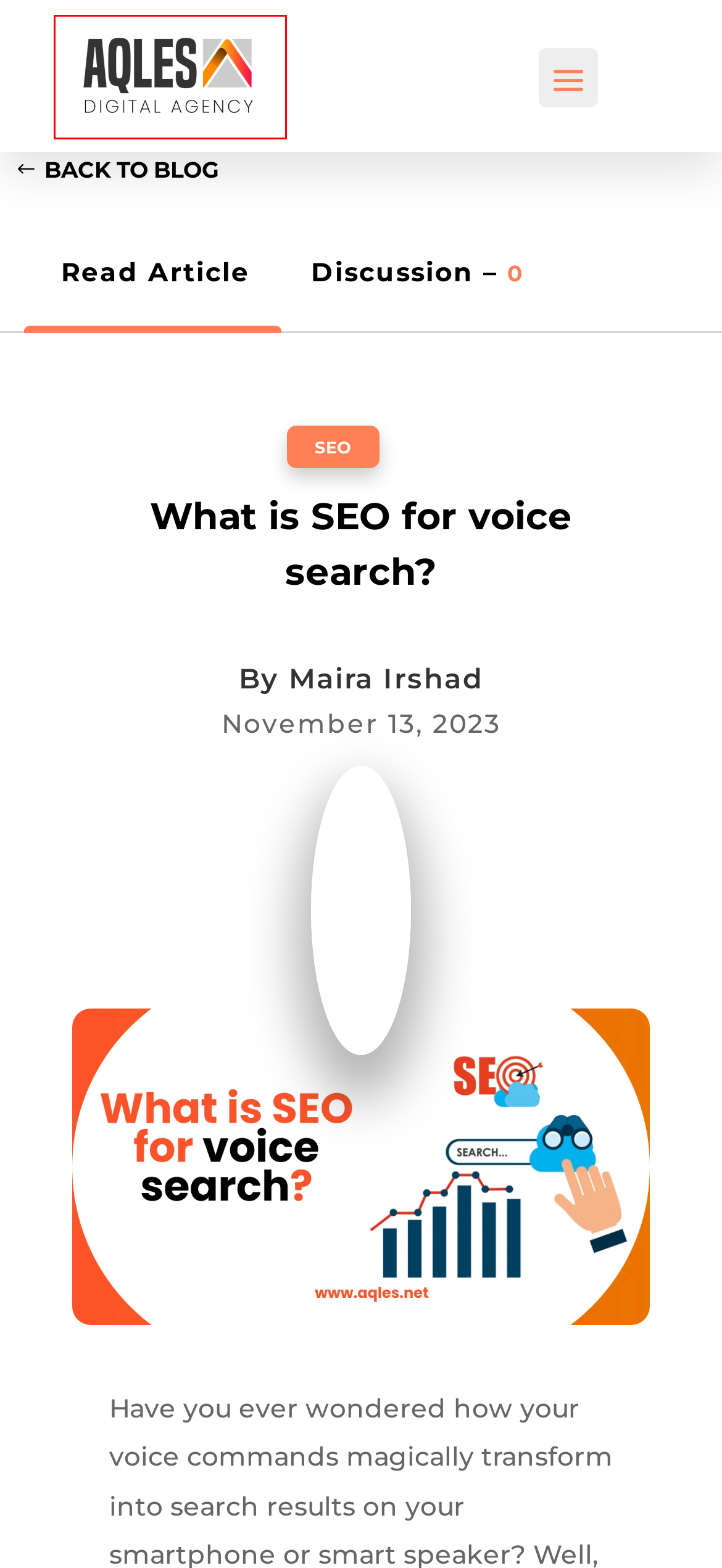You are given a screenshot of a webpage with a red rectangle bounding box around an element. Choose the best webpage description that matches the page after clicking the element in the bounding box. Here are the candidates:
A. How Much Does an SEO Audit Cost?
B. Contact Us
C. How Long Does Link Building Take to Get Results?
D. Blog
E. Services
F. NJ SEO Company | New Jersey SEO Experts | AqlesDigitalAgency
G. Blog - Advanced
H. SEO

F